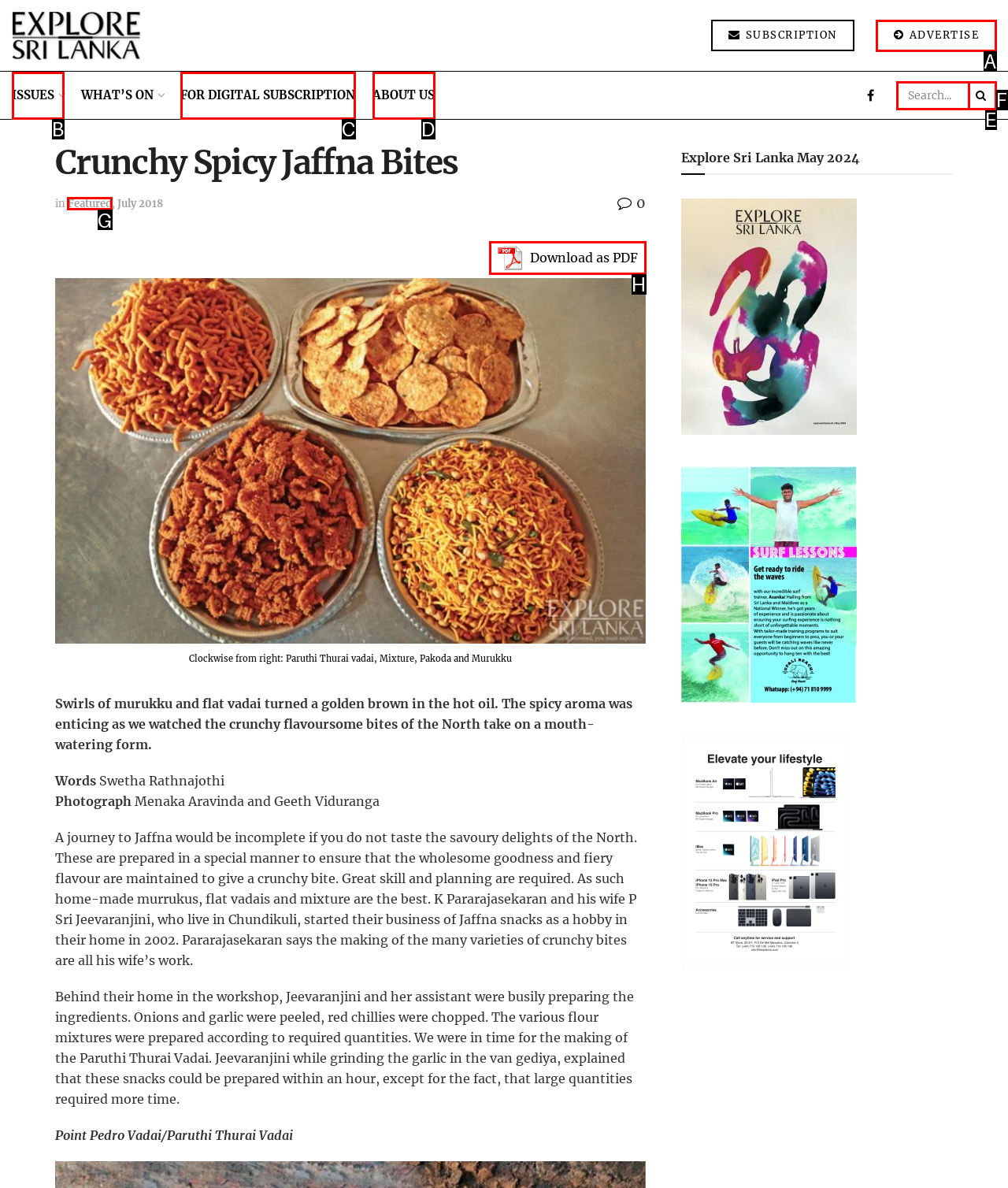Determine which option should be clicked to carry out this task: Explore featured content
State the letter of the correct choice from the provided options.

G